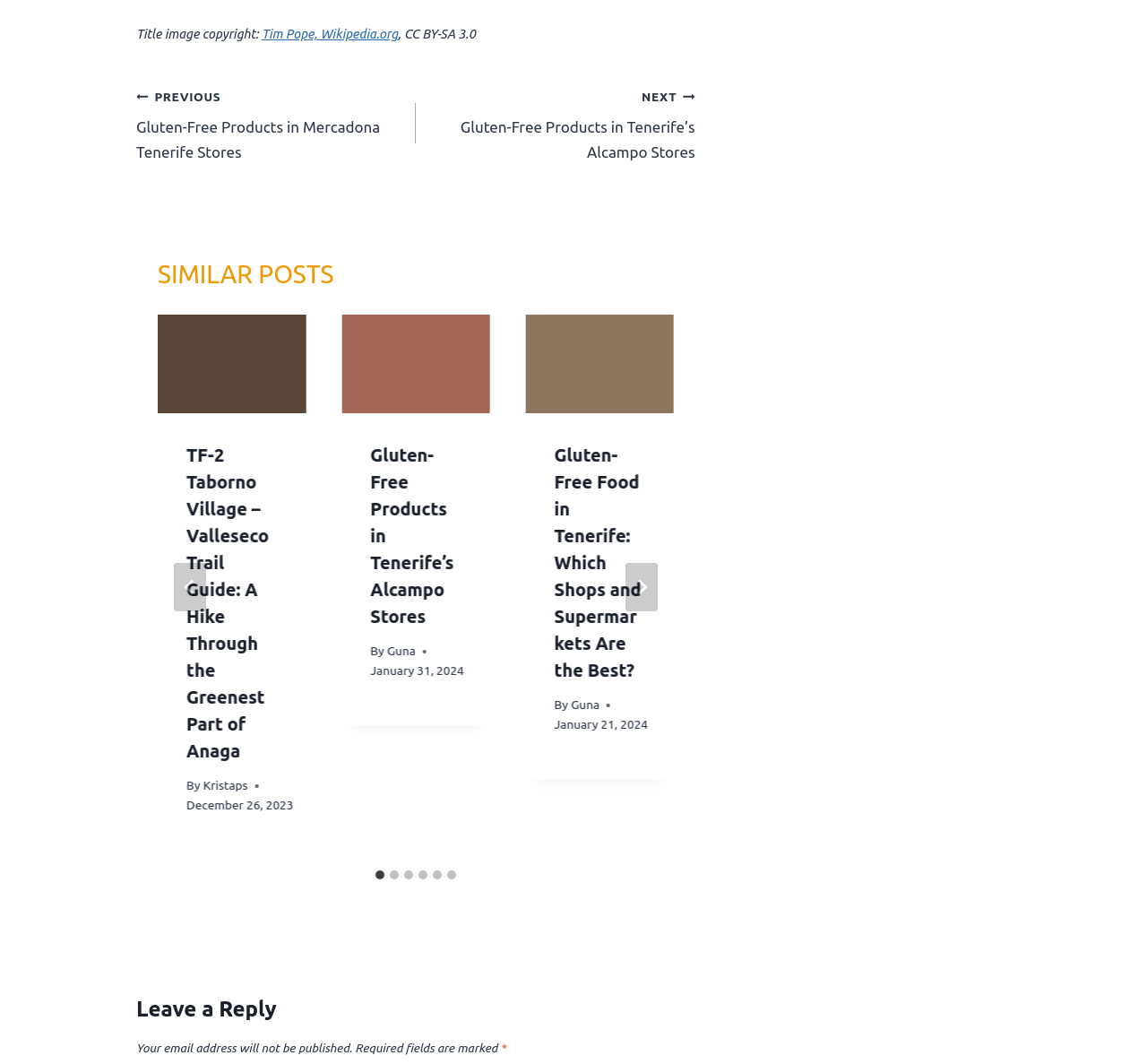What is the purpose of the 'Leave a Reply' section?
Using the image as a reference, answer the question in detail.

I inferred the purpose of the 'Leave a Reply' section by looking at its heading element and the surrounding text, which suggests that it is a comment section where users can leave a reply to the post.